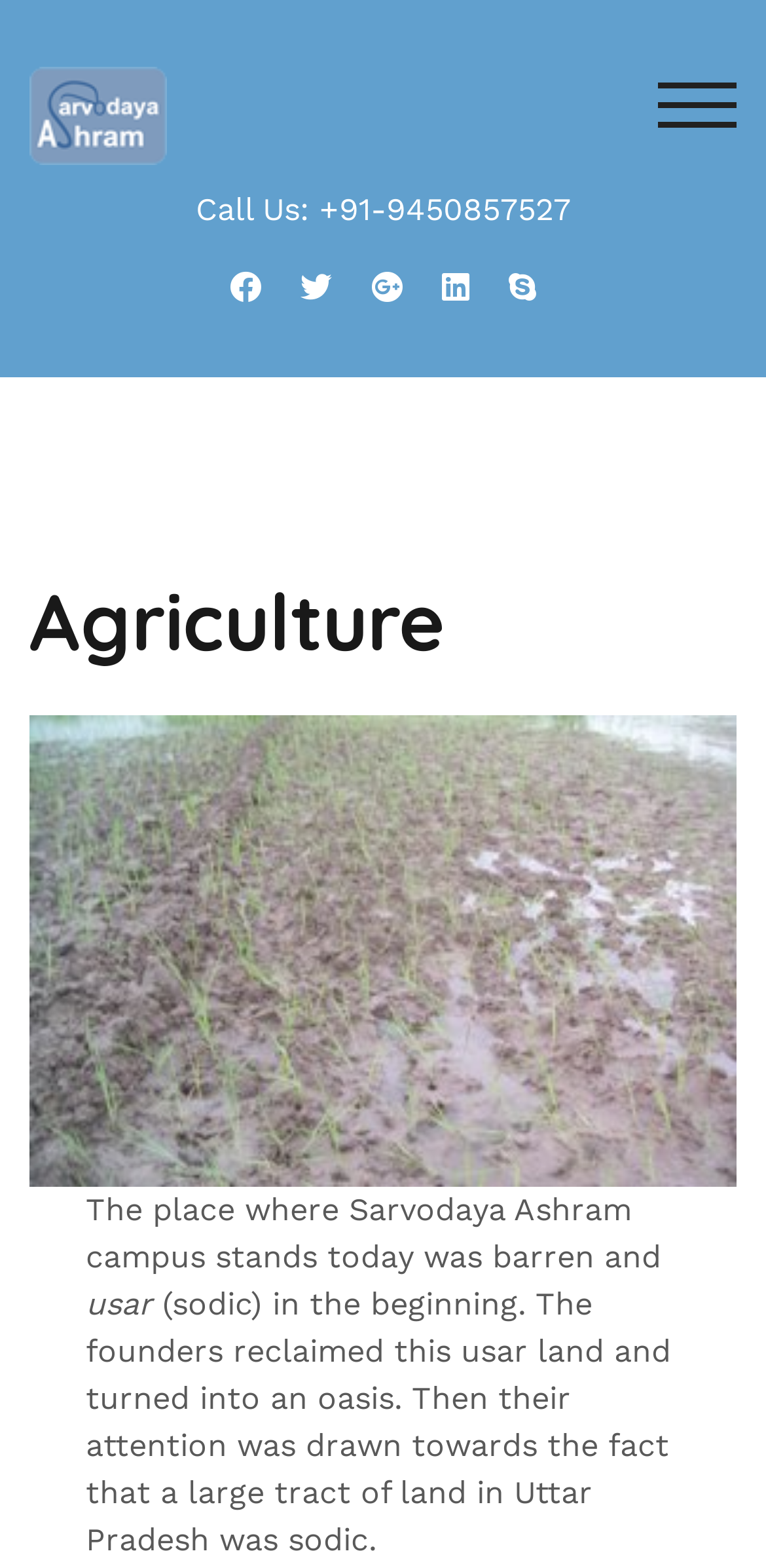What is the current topic being discussed?
From the screenshot, supply a one-word or short-phrase answer.

Agriculture